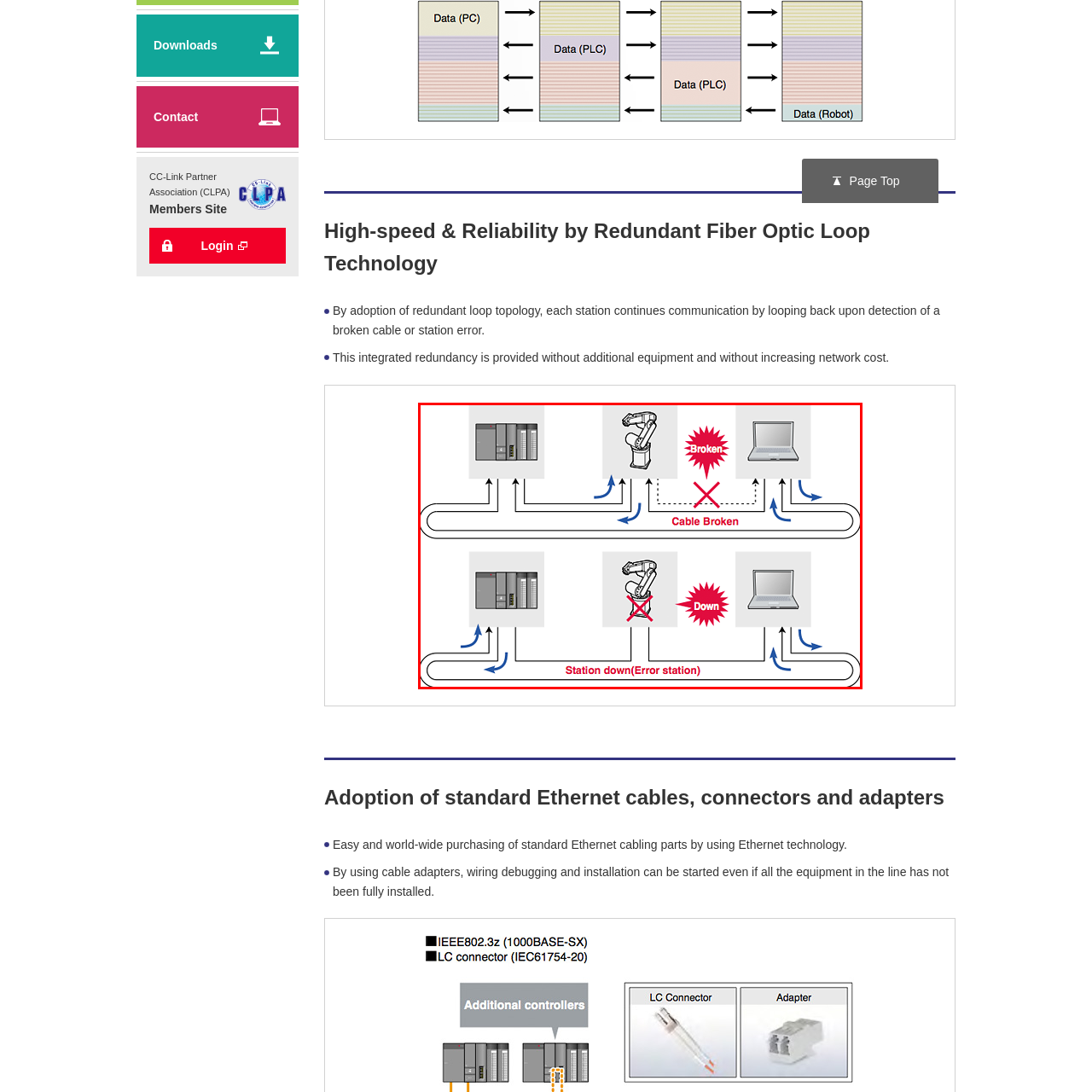What is marked 'Down' in the lower section?
Look at the image within the red bounding box and respond with a single word or phrase.

Affected station